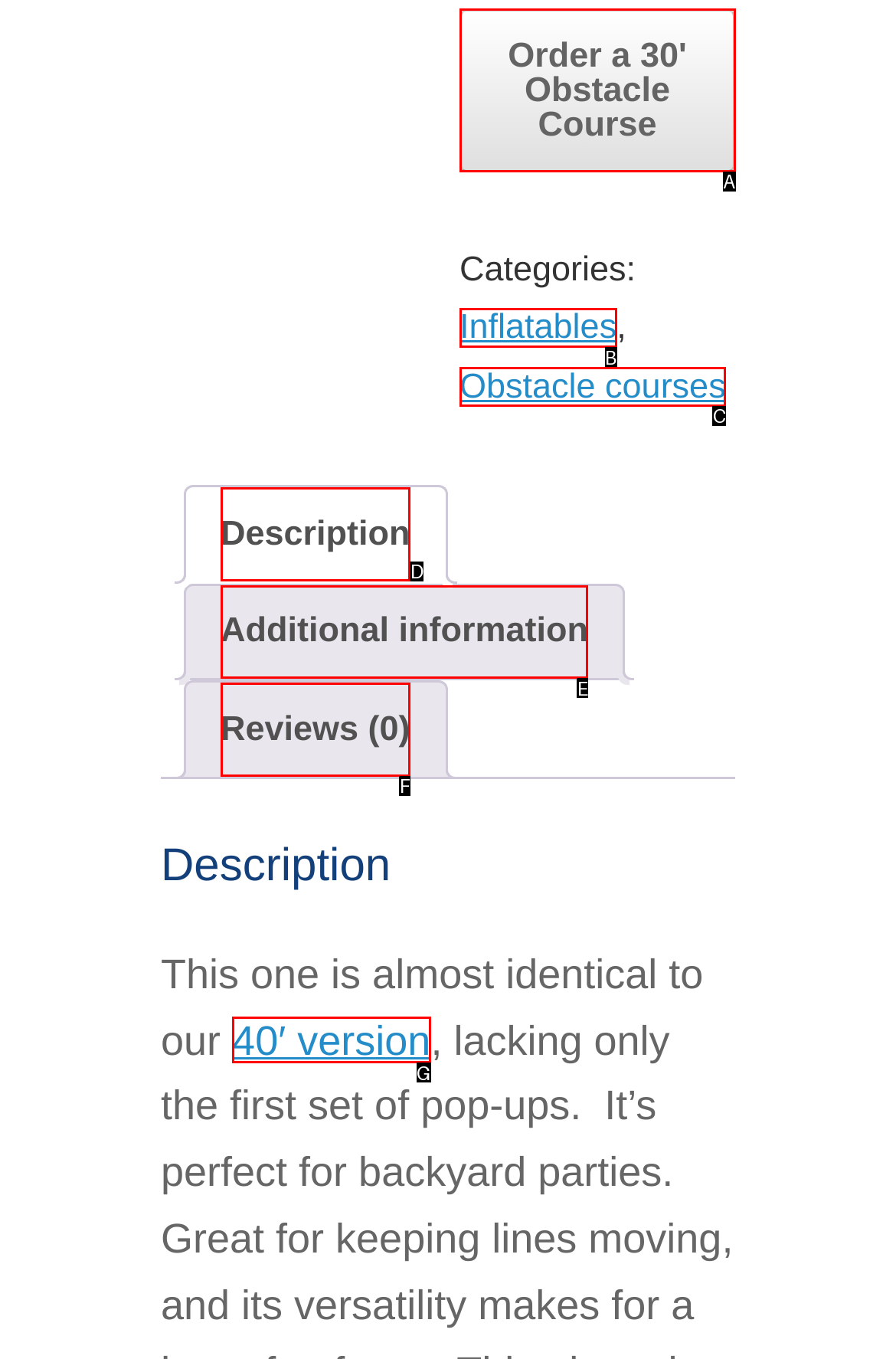Select the HTML element that corresponds to the description: Reviews (0)
Reply with the letter of the correct option from the given choices.

F